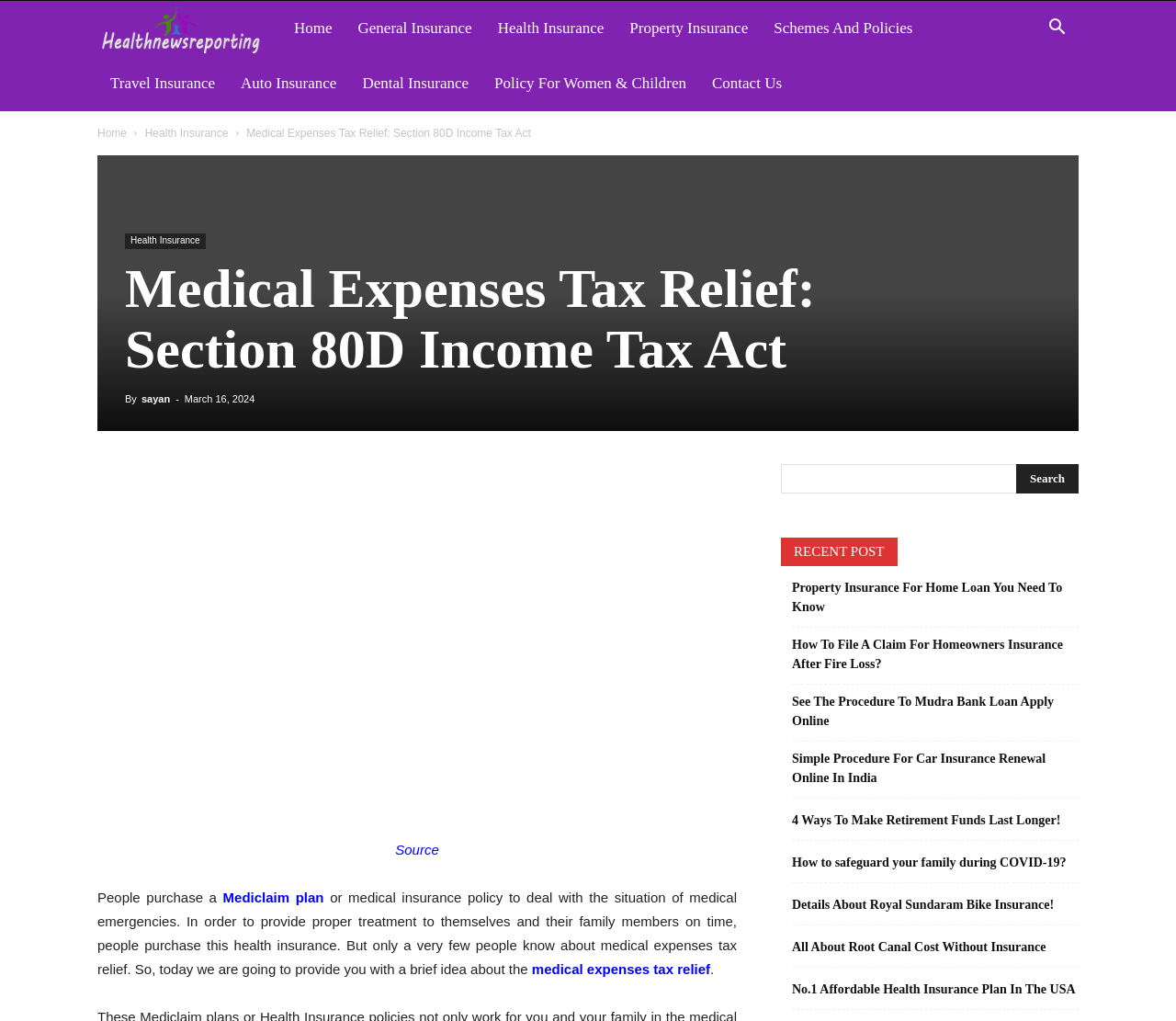Please identify the bounding box coordinates of the element on the webpage that should be clicked to follow this instruction: "Click on the 'Table of Contents' link". The bounding box coordinates should be given as four float numbers between 0 and 1, formatted as [left, top, right, bottom].

None